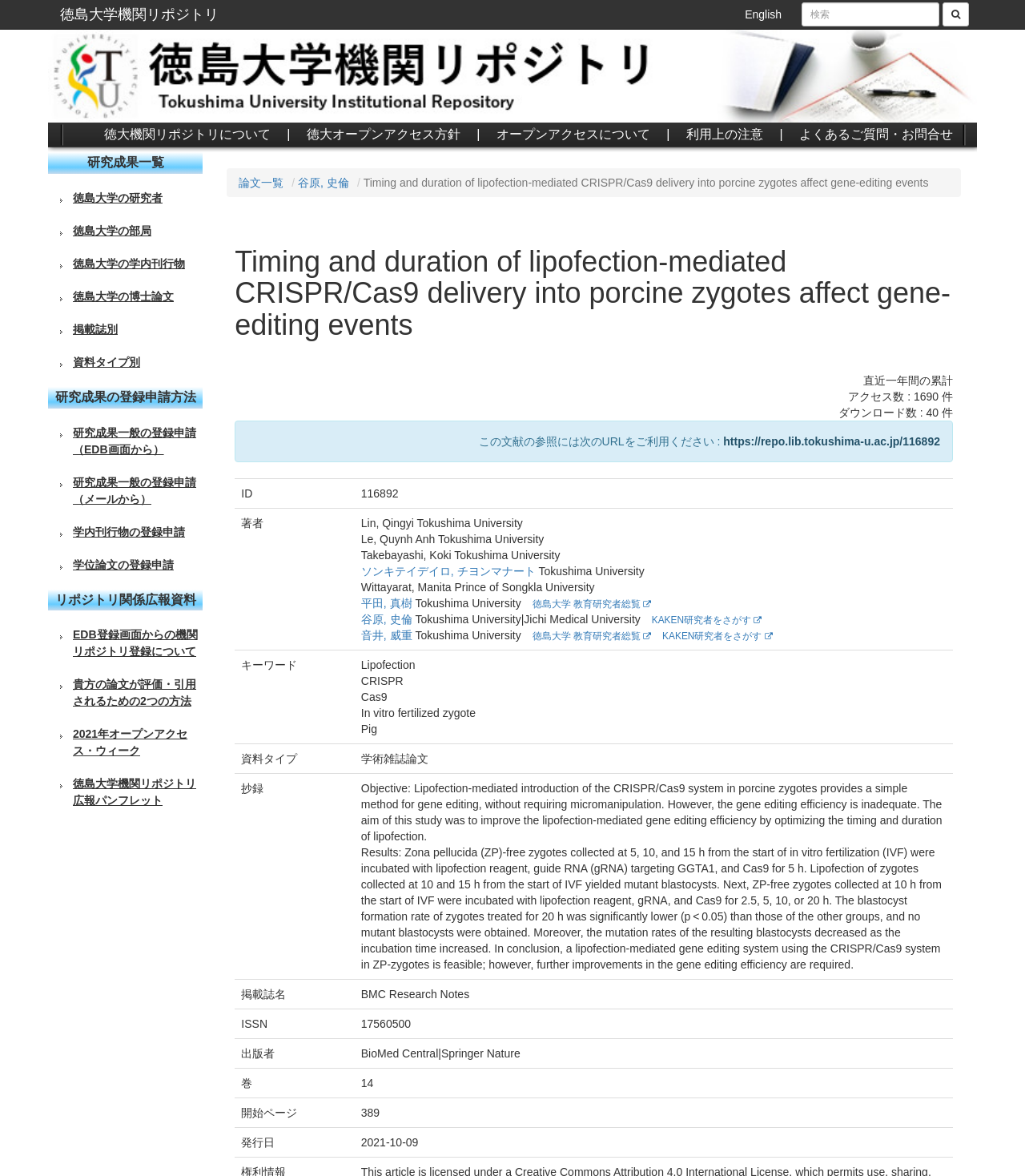Please provide the bounding box coordinate of the region that matches the element description: 徳島大学の研究者. Coordinates should be in the format (top-left x, top-left y, bottom-right x, bottom-right y) and all values should be between 0 and 1.

[0.047, 0.161, 0.198, 0.176]